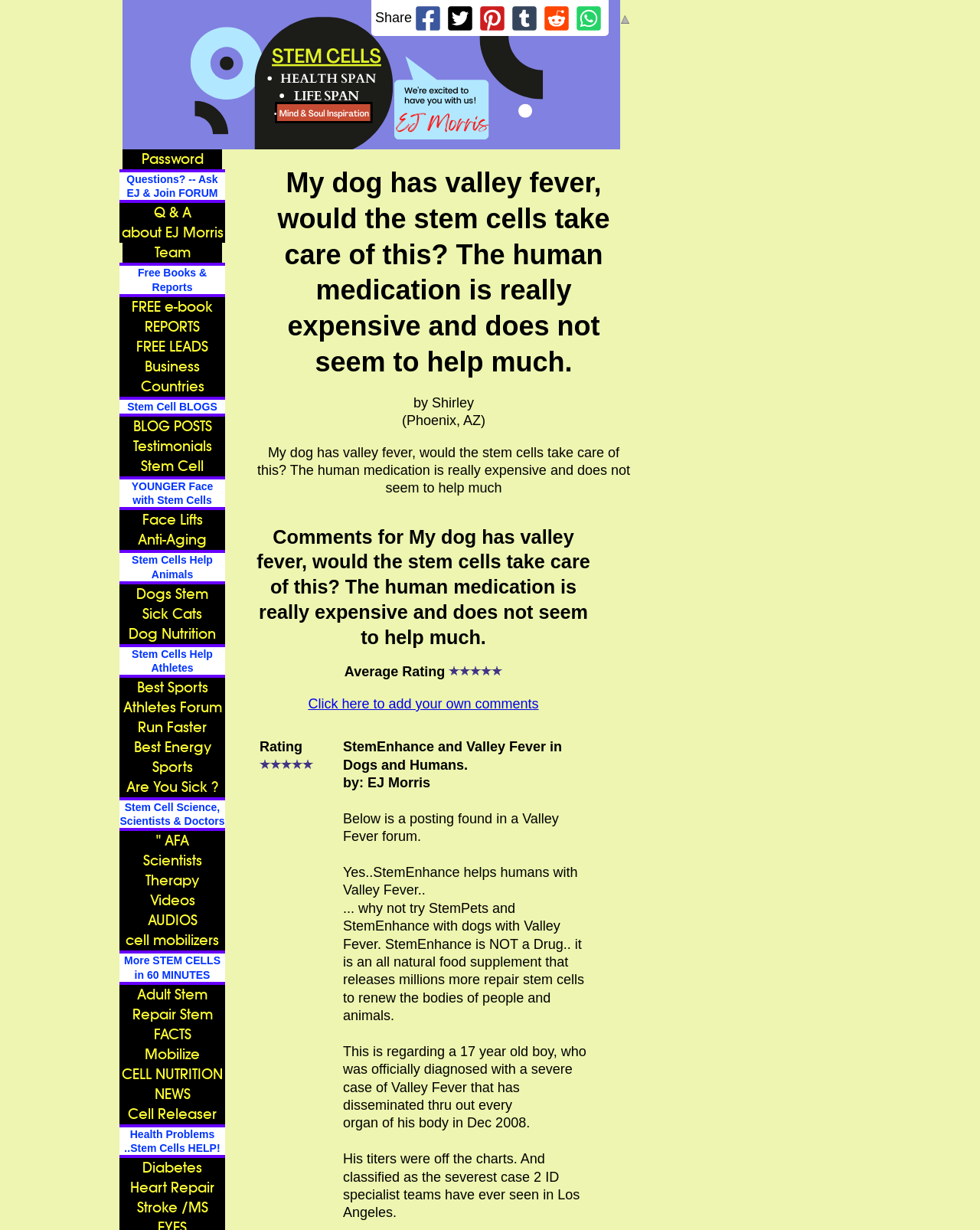What is the condition of the 17-year-old boy mentioned in the posting?
Give a one-word or short-phrase answer derived from the screenshot.

Severe case of Valley Fever